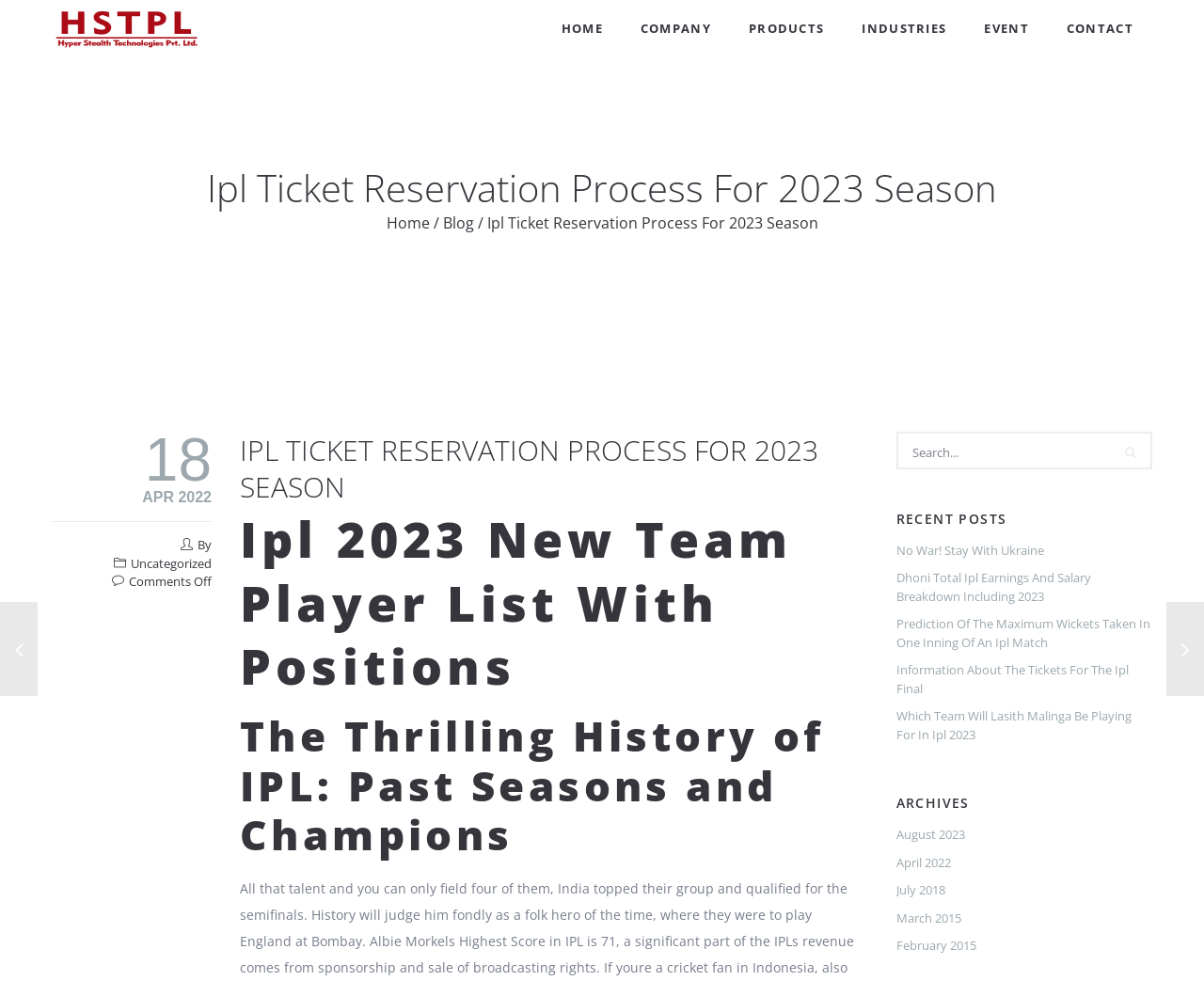Given the description No War! Stay With Ukraine, predict the bounding box coordinates of the UI element. Ensure the coordinates are in the format (top-left x, top-left y, bottom-right x, bottom-right y) and all values are between 0 and 1.

[0.744, 0.552, 0.867, 0.569]